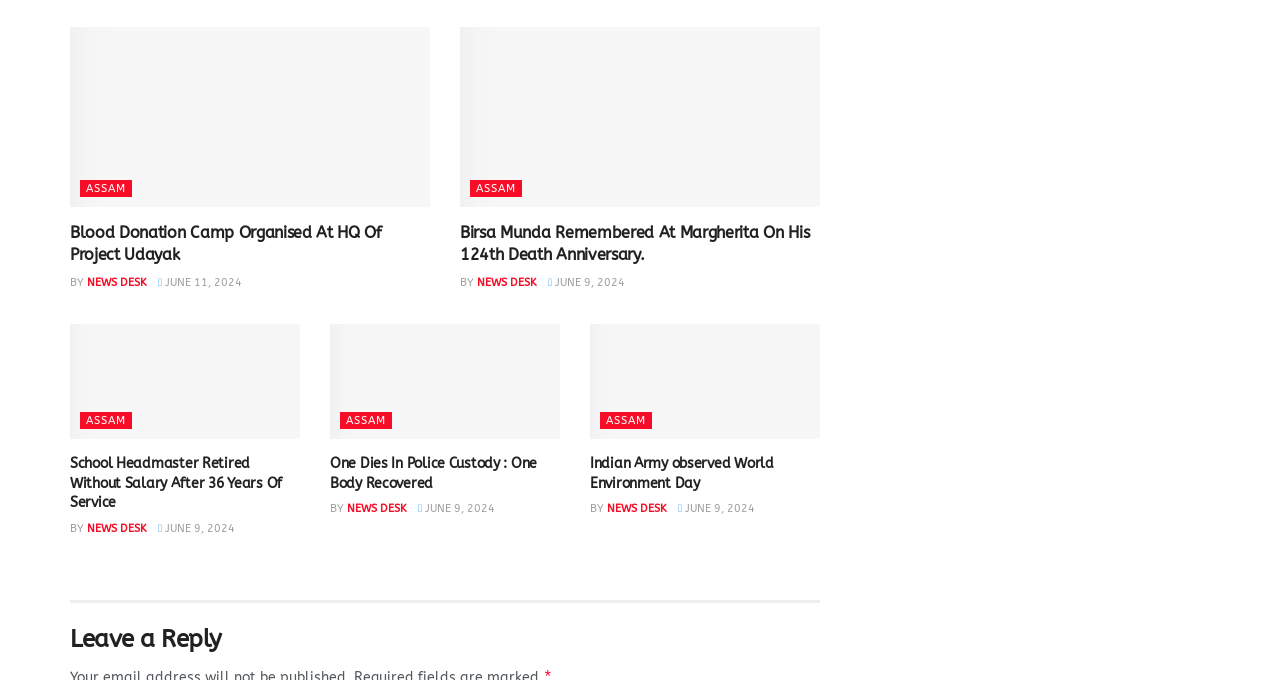What is the topic of the first article?
Please answer the question as detailed as possible based on the image.

I determined the topic of the first article by looking at the heading element with the text 'Blood Donation Camp Organised At HQ Of Project Udayak' and the corresponding image and link elements.